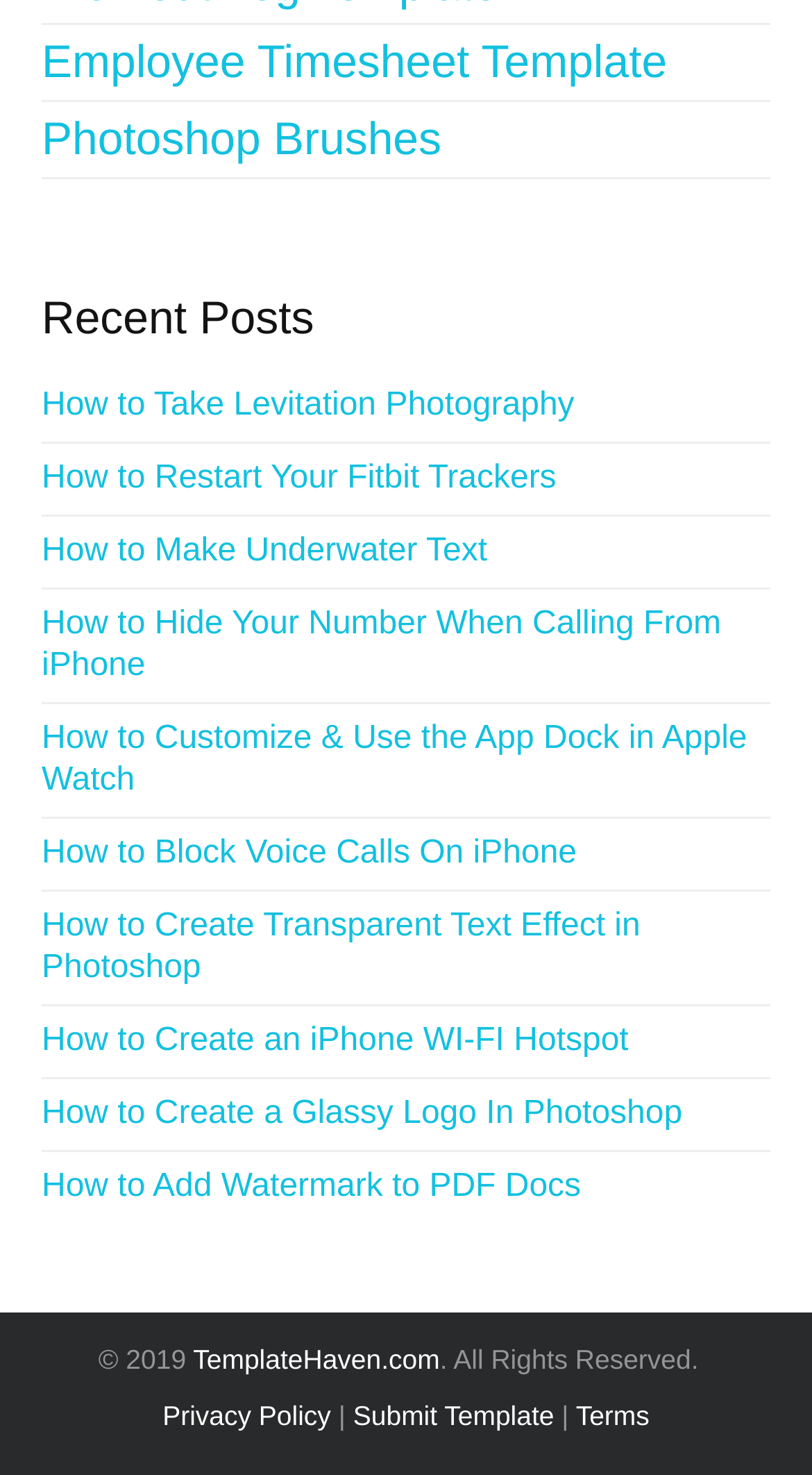Could you determine the bounding box coordinates of the clickable element to complete the instruction: "Click on Employee Timesheet Template"? Provide the coordinates as four float numbers between 0 and 1, i.e., [left, top, right, bottom].

[0.051, 0.017, 0.949, 0.069]